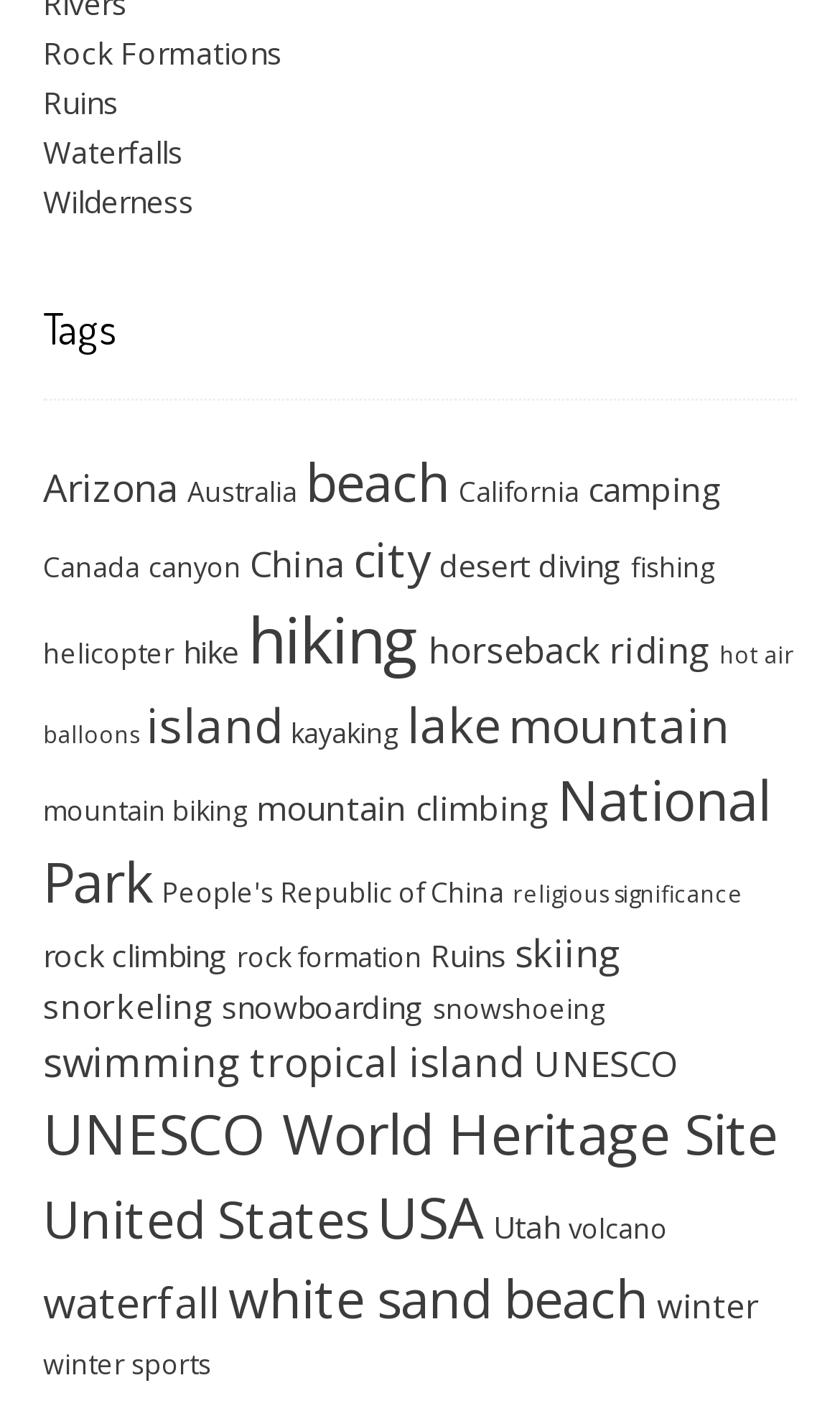Please locate the bounding box coordinates of the element's region that needs to be clicked to follow the instruction: "Explore the 'National Park' tag". The bounding box coordinates should be provided as four float numbers between 0 and 1, i.e., [left, top, right, bottom].

[0.051, 0.539, 0.918, 0.649]